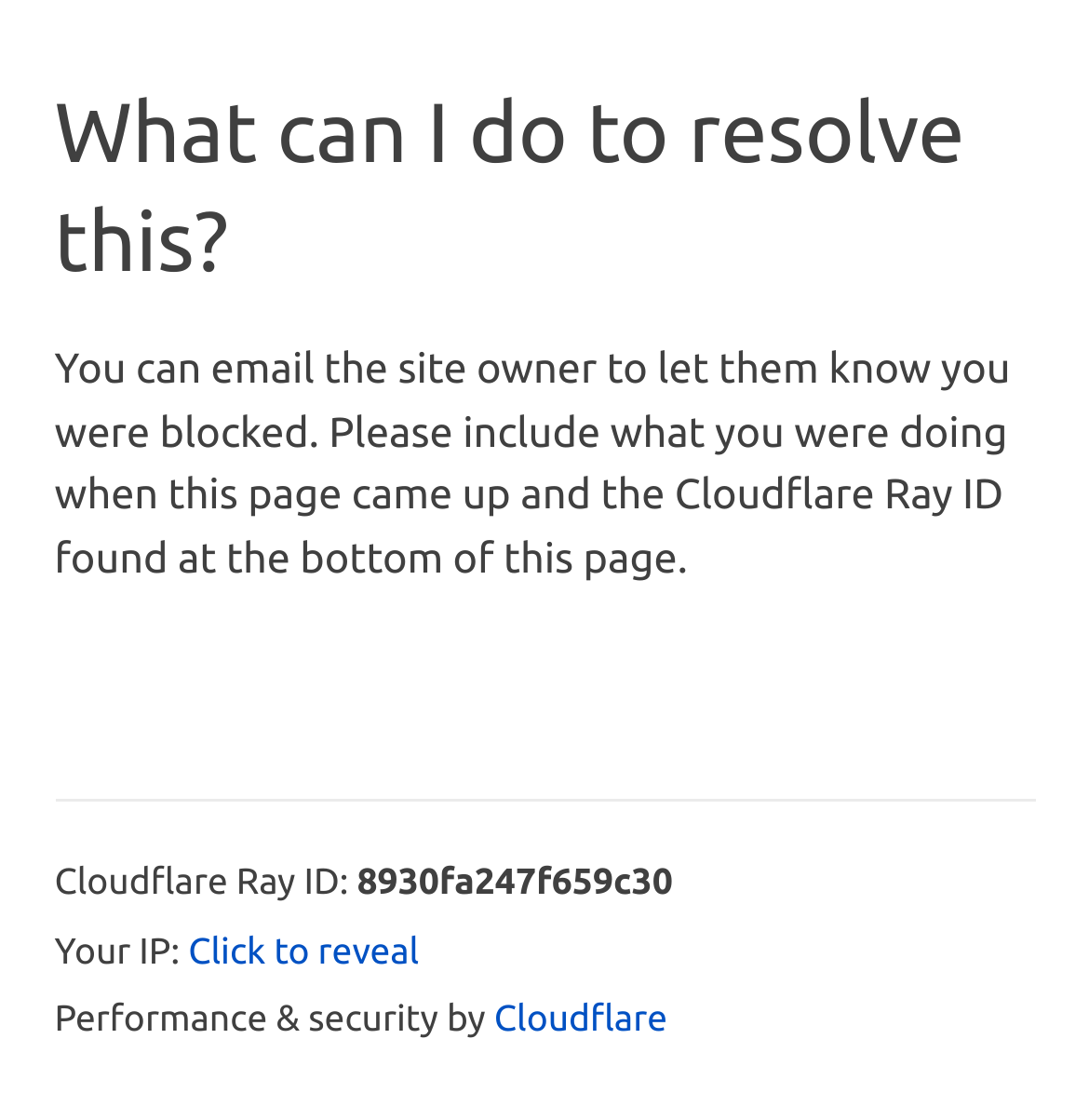From the webpage screenshot, identify the region described by Cloudflare. Provide the bounding box coordinates as (top-left x, top-left y, bottom-right x, bottom-right y), with each value being a floating point number between 0 and 1.

[0.454, 0.894, 0.613, 0.929]